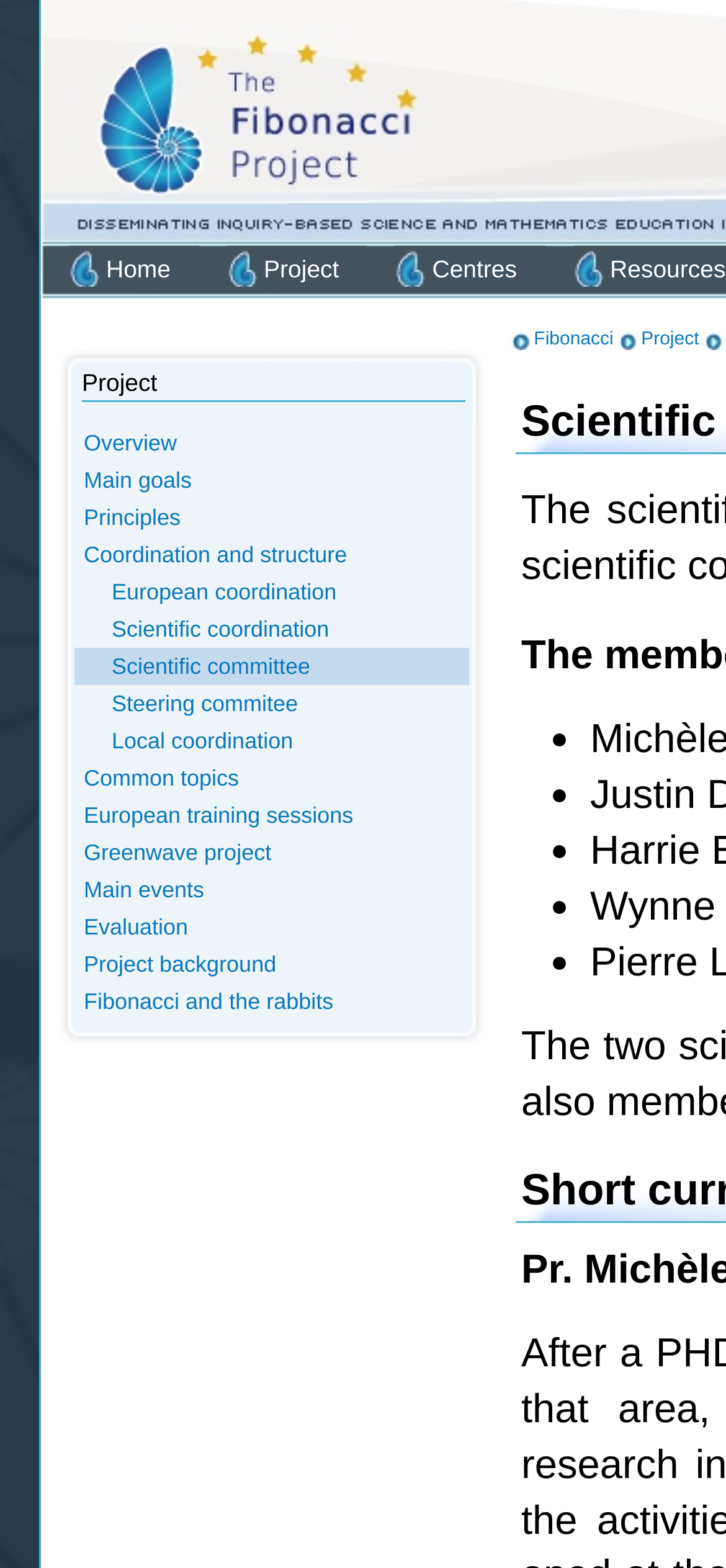Answer this question using a single word or a brief phrase:
How many list markers are on the webpage?

5